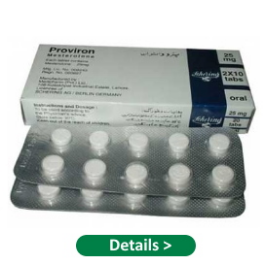How many tablets are in each blister pack?
Please give a detailed and elaborate explanation in response to the question.

The image shows two blister packs, and each pack contains 10 tablets of 25 mg Proviron medication.